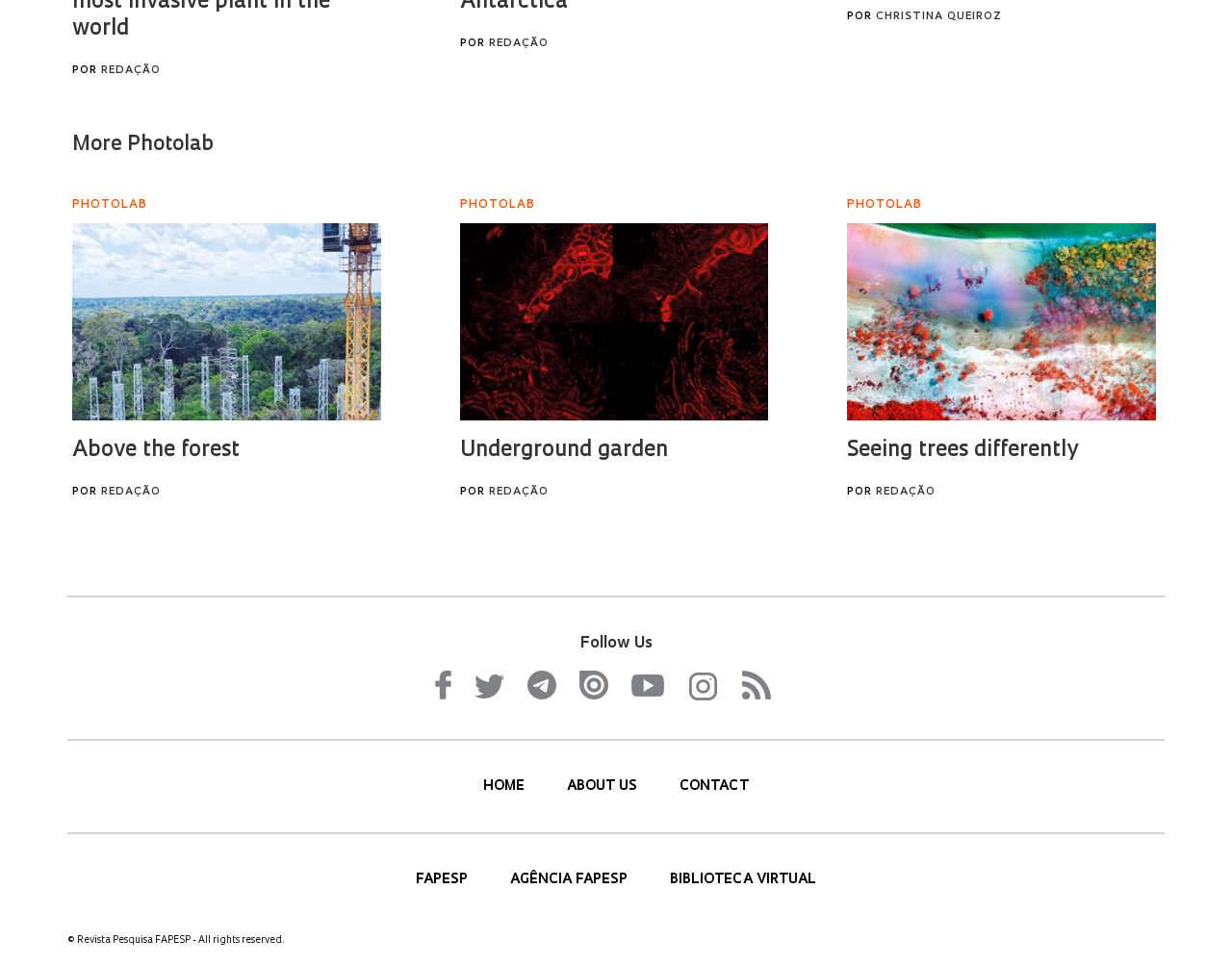What is the last link in the footer section?
Refer to the image and provide a one-word or short phrase answer.

RSS